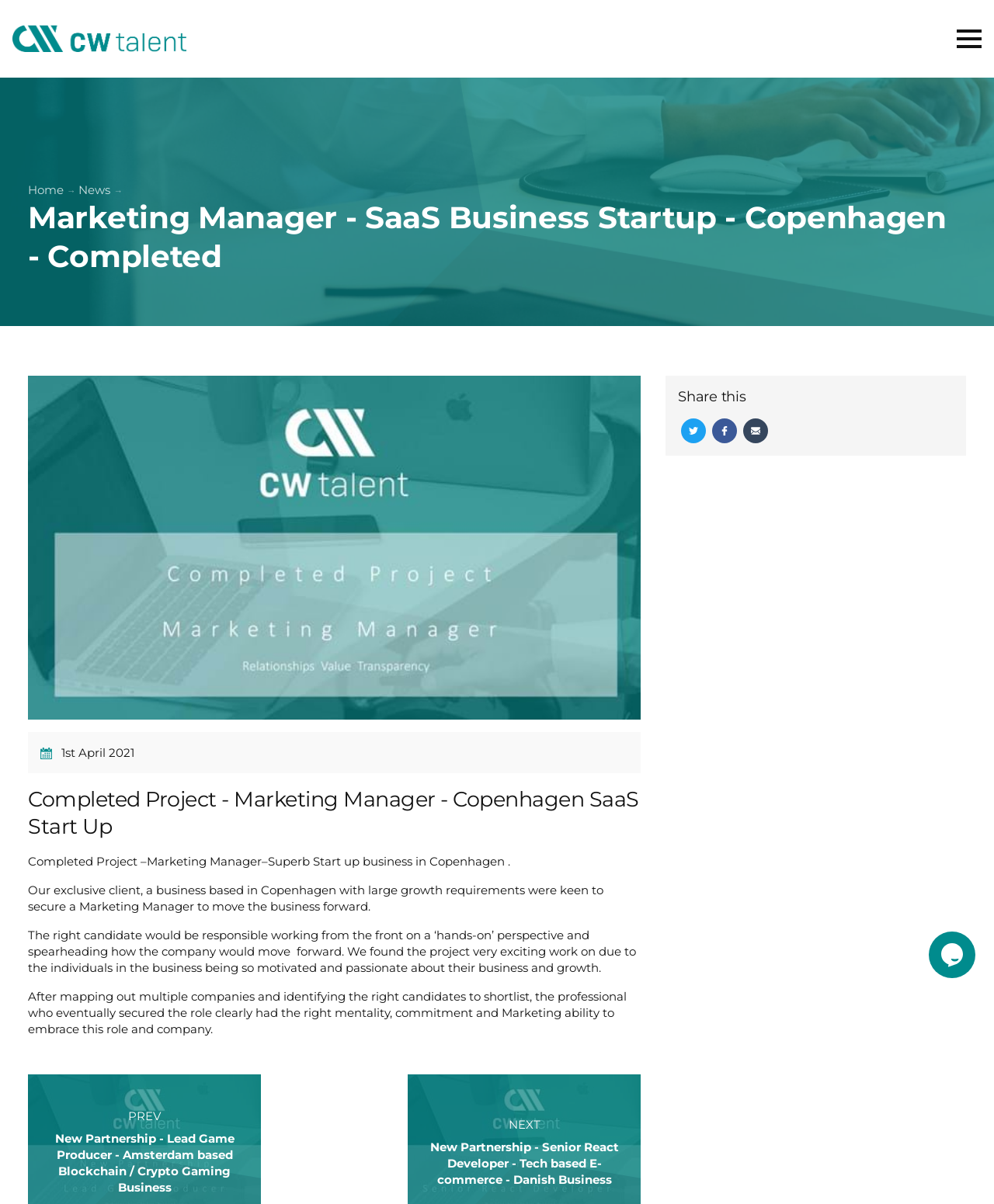Can you give a detailed response to the following question using the information from the image? What is the date of the completed project?

The text '1st April 2021' is located below the figure element, which indicates the date of the completed project.